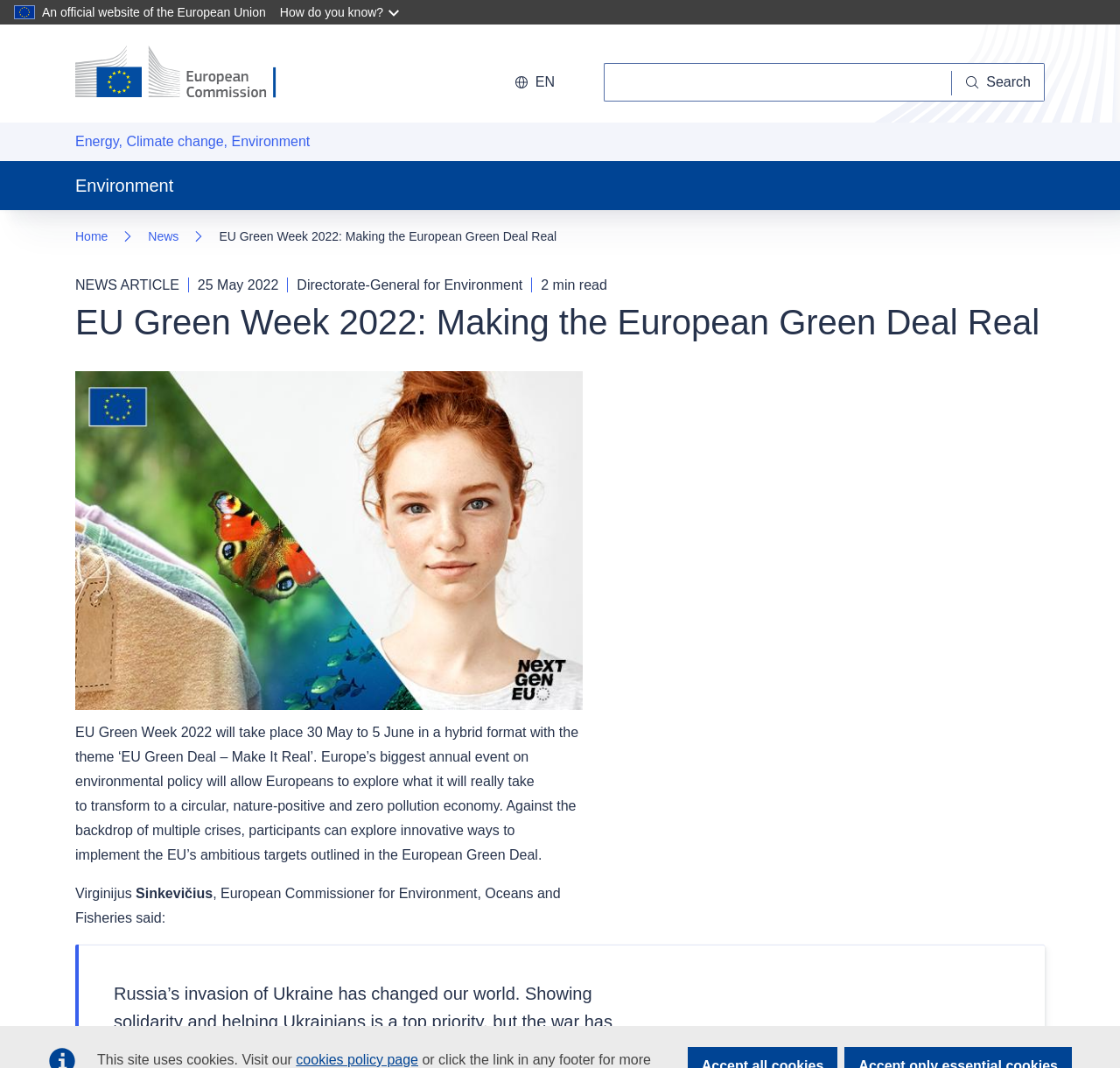Determine the bounding box coordinates for the UI element described. Format the coordinates as (top-left x, top-left y, bottom-right x, bottom-right y) and ensure all values are between 0 and 1. Element description: Home

[0.067, 0.21, 0.096, 0.233]